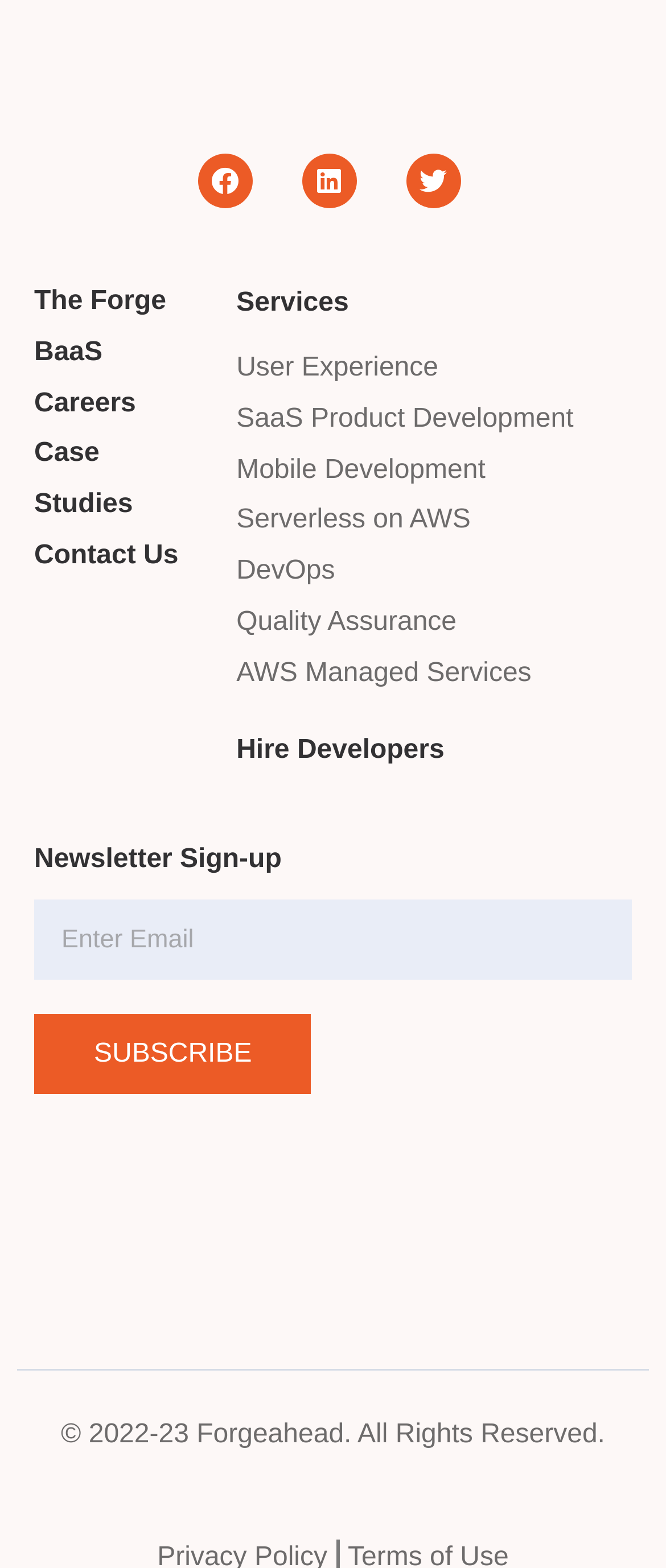Locate the UI element described by Careers and provide its bounding box coordinates. Use the format (top-left x, top-left y, bottom-right x, bottom-right y) with all values as floating point numbers between 0 and 1.

[0.051, 0.241, 0.304, 0.274]